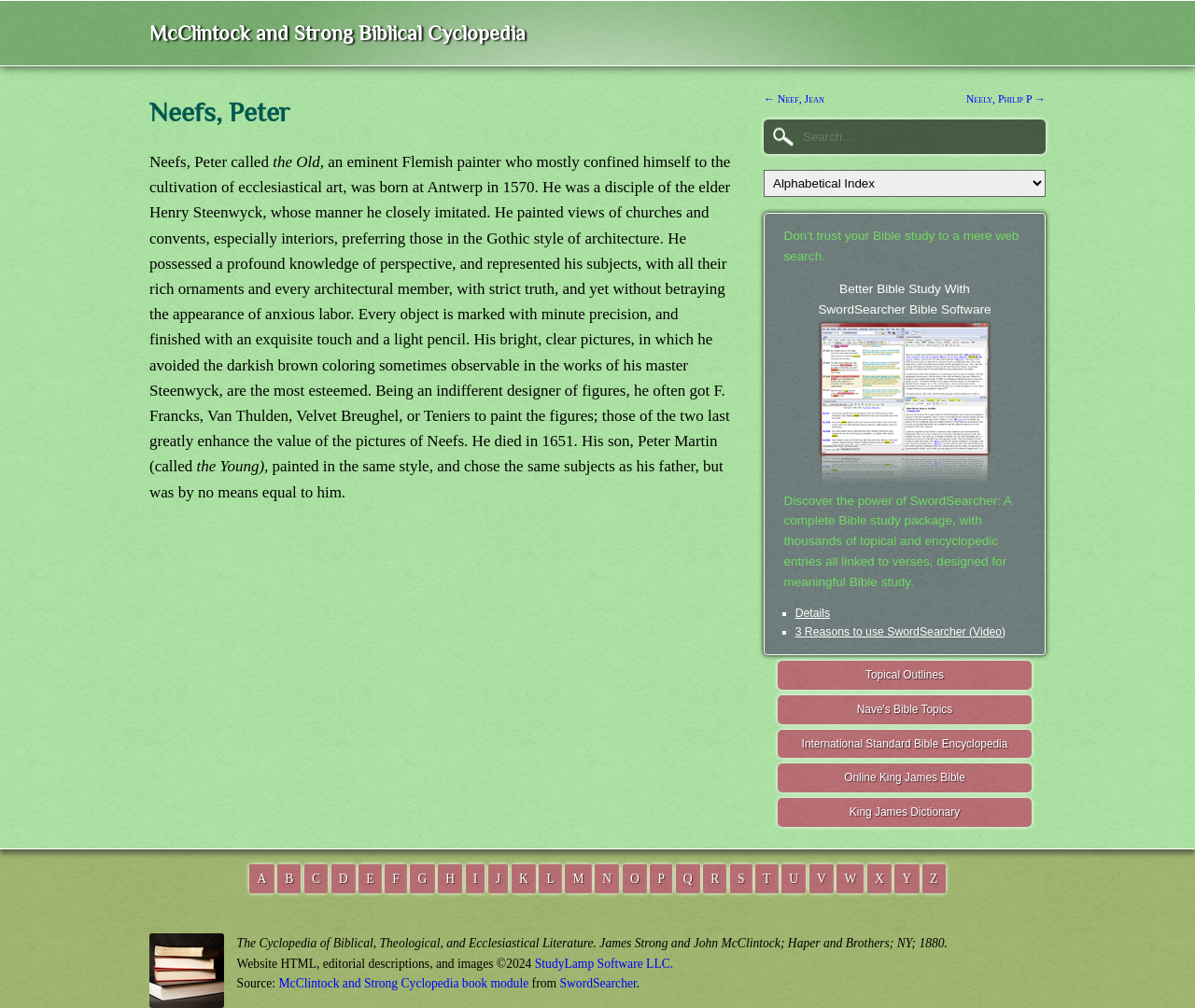Give a full account of the webpage's elements and their arrangement.

This webpage is about Neefs, Peter, a Flemish painter, and is part of the McClintock and Strong Biblical Cyclopedia. At the top, there is a link to the McClintock and Strong Biblical Cyclopedia, followed by a heading with the title "Neefs, Peter". Below the heading, there is a brief description of Neefs, Peter, which mentions his birthplace, occupation, and style of painting. The description also mentions his son, Peter Martin, who painted in a similar style.

On the right side of the page, there are navigation links to other related topics, including "Neef, Jean" and "Neely, Philip P". Below these links, there is a search box and a combobox.

Further down the page, there is an advertisement for SwordSearcher Bible Software, which includes a link to the software, an image, and a brief description of its features. Below the advertisement, there are links to other Bible study resources, including Topical Outlines, Nave's Bible Topics, and the International Standard Bible Encyclopedia.

At the bottom of the page, there is an alphabetical index of links, ranging from "A" to "Z". Below the index, there is an image with the title "Bible Study Start", followed by a description of the Cyclopedia of Biblical, Theological, and Ecclesiastical Literature. The page ends with a copyright notice and a link to StudyLamp Software LLC.